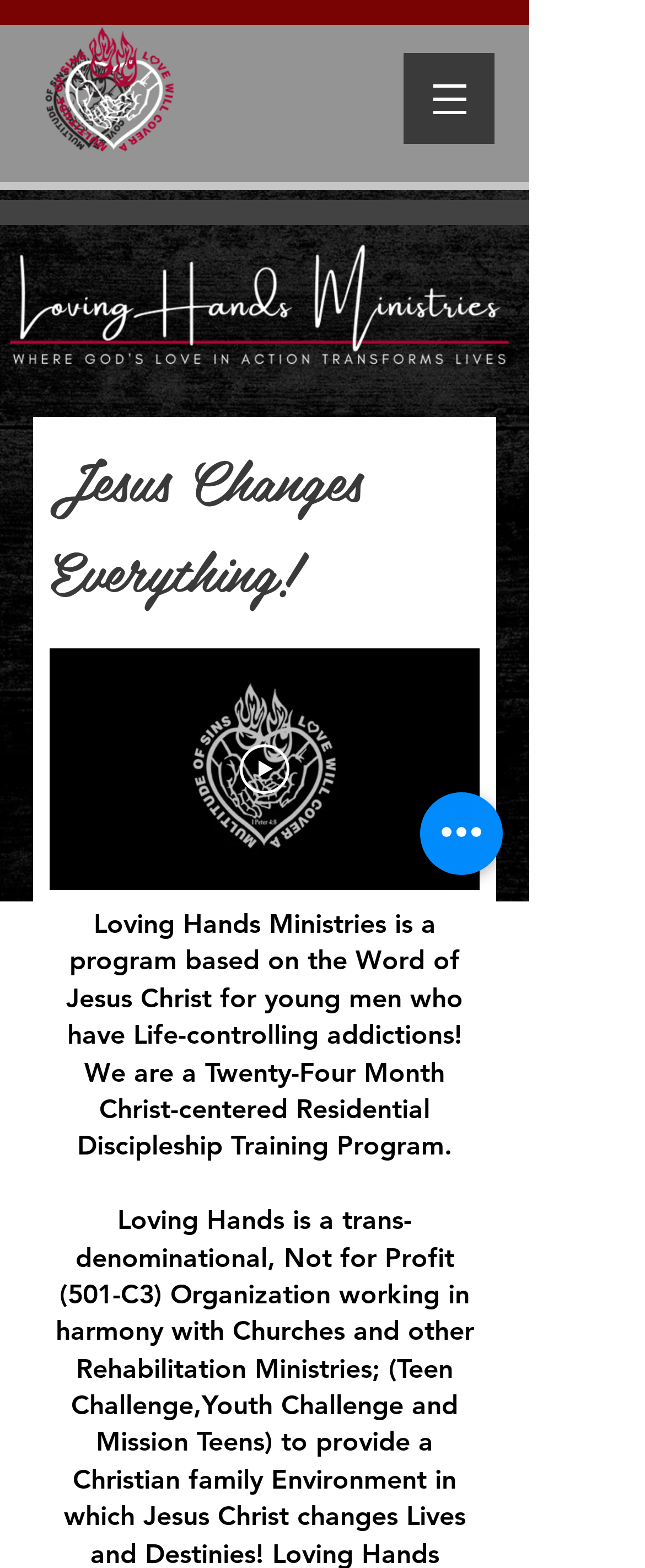Please specify the bounding box coordinates in the format (top-left x, top-left y, bottom-right x, bottom-right y), with values ranging from 0 to 1. Identify the bounding box for the UI component described as follows: aria-label="Quick actions"

[0.651, 0.505, 0.779, 0.558]